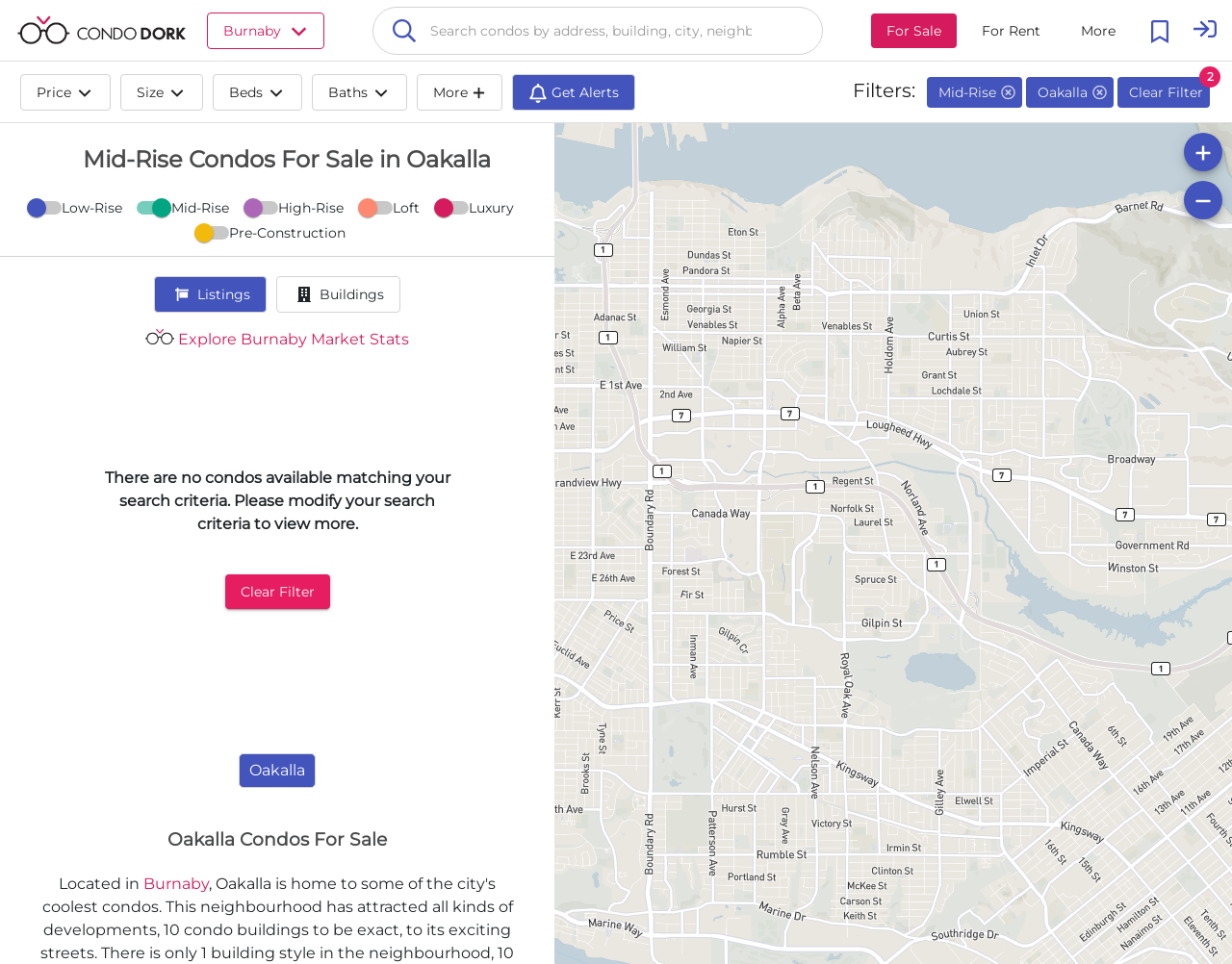Please identify the bounding box coordinates of the clickable element to fulfill the following instruction: "Clear filter". The coordinates should be four float numbers between 0 and 1, i.e., [left, top, right, bottom].

[0.182, 0.596, 0.268, 0.632]